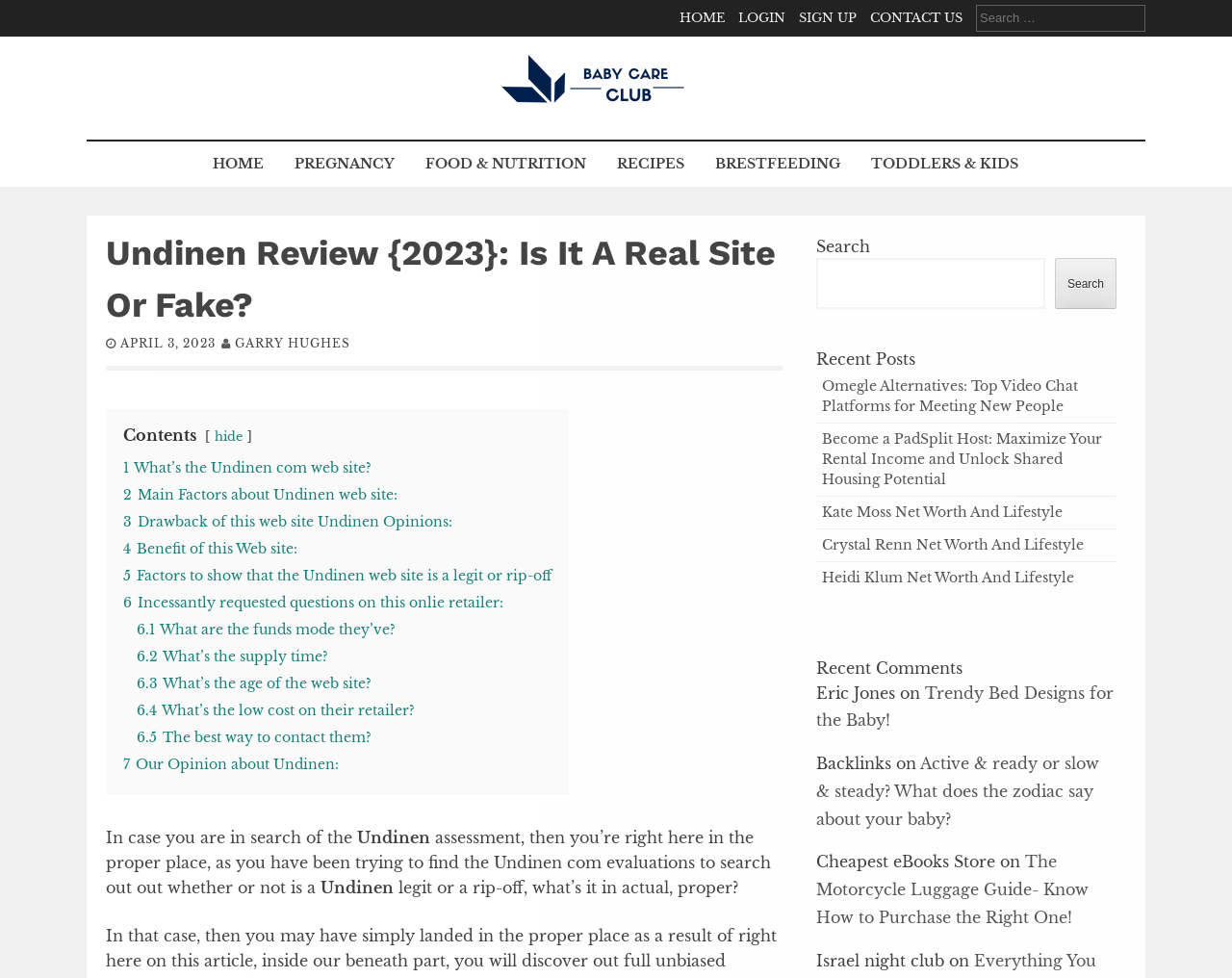Locate the bounding box coordinates of the clickable region to complete the following instruction: "Read 'Undinen Review {2023}: Is It A Real Site Or Fake?'."

[0.086, 0.23, 0.635, 0.34]